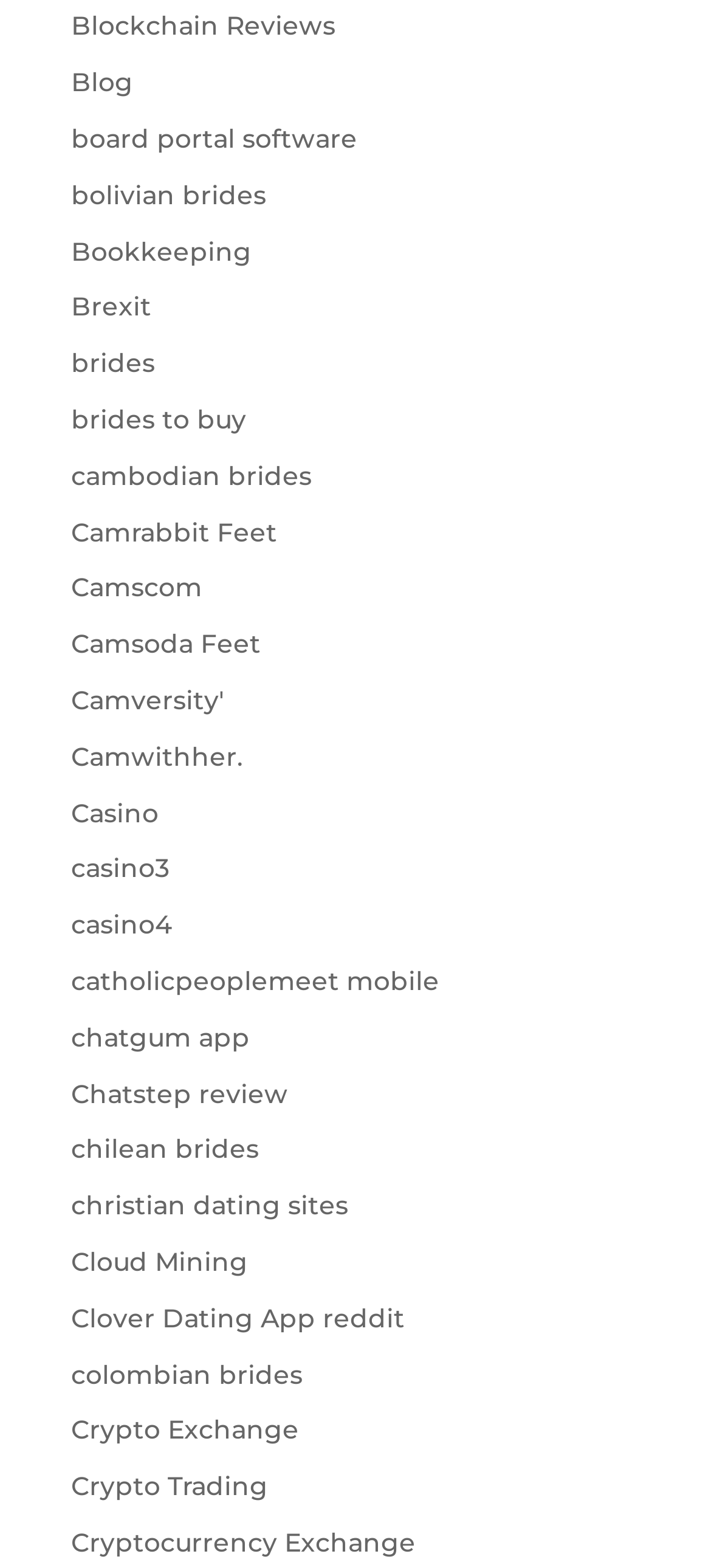What is the main topic of the webpage?
Look at the image and respond with a one-word or short phrase answer.

Reviews and Information